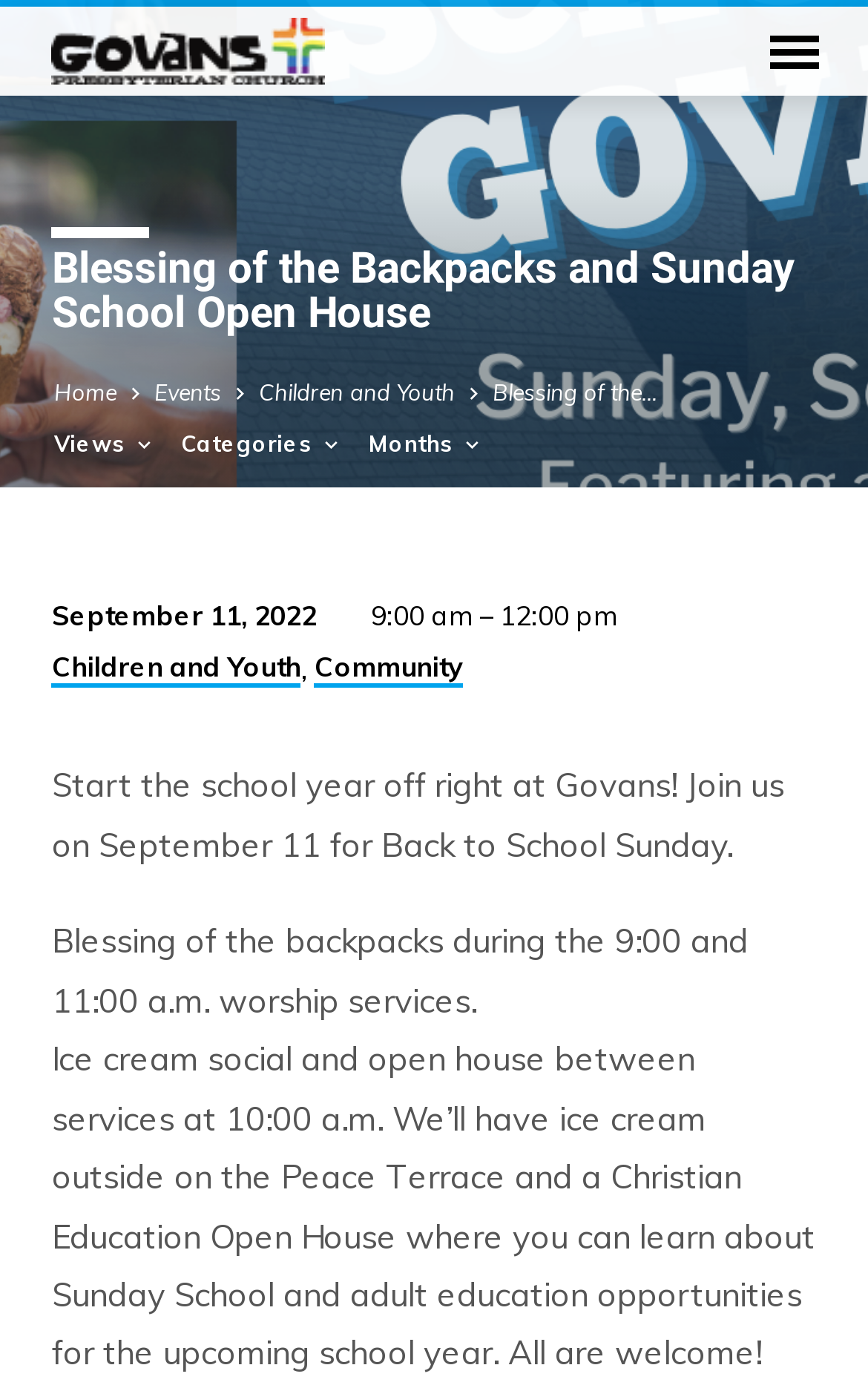Please find the bounding box coordinates of the element's region to be clicked to carry out this instruction: "go to home page".

None